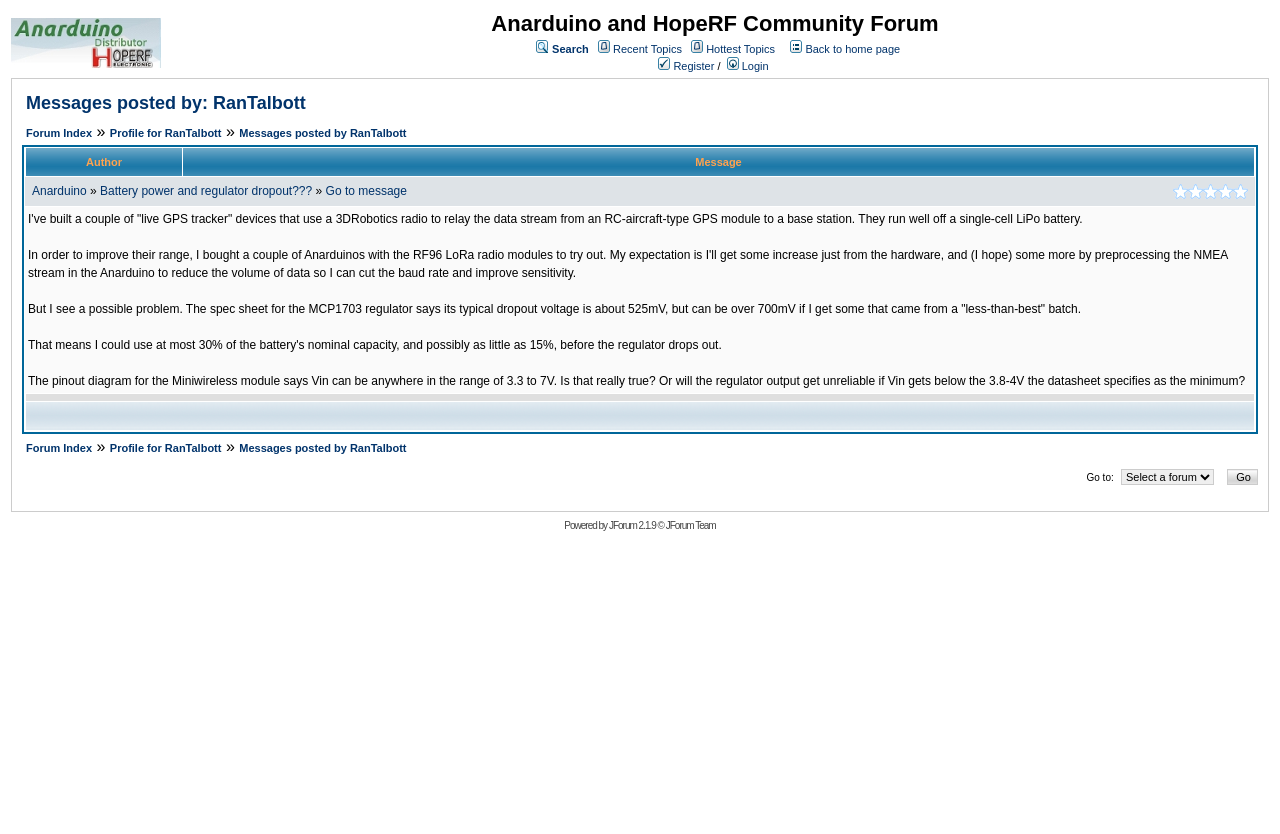Answer the question below in one word or phrase:
How many ratings does the first message have?

5